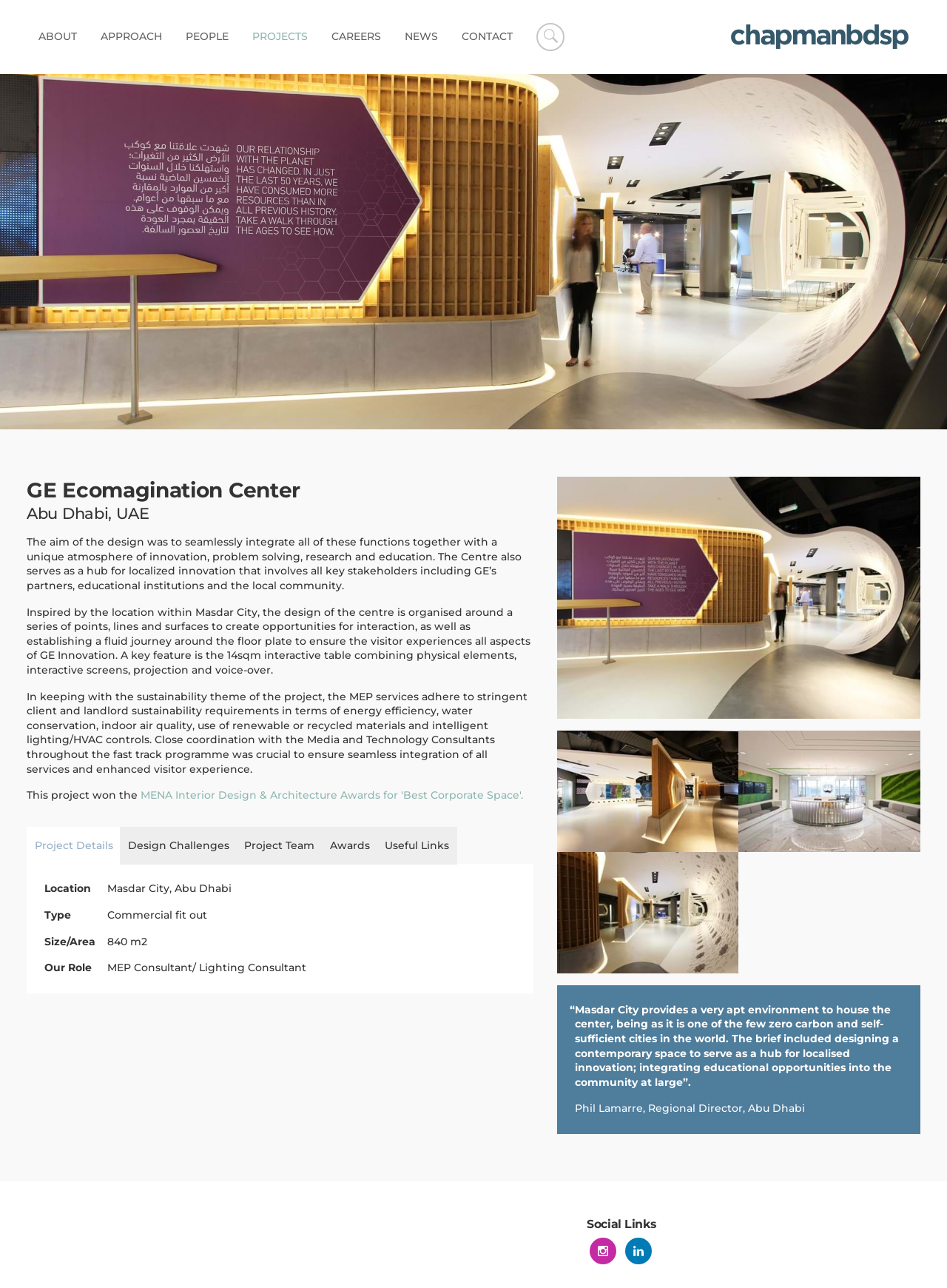Find the bounding box coordinates for the element that must be clicked to complete the instruction: "Click ABOUT". The coordinates should be four float numbers between 0 and 1, indicated as [left, top, right, bottom].

[0.028, 0.014, 0.094, 0.043]